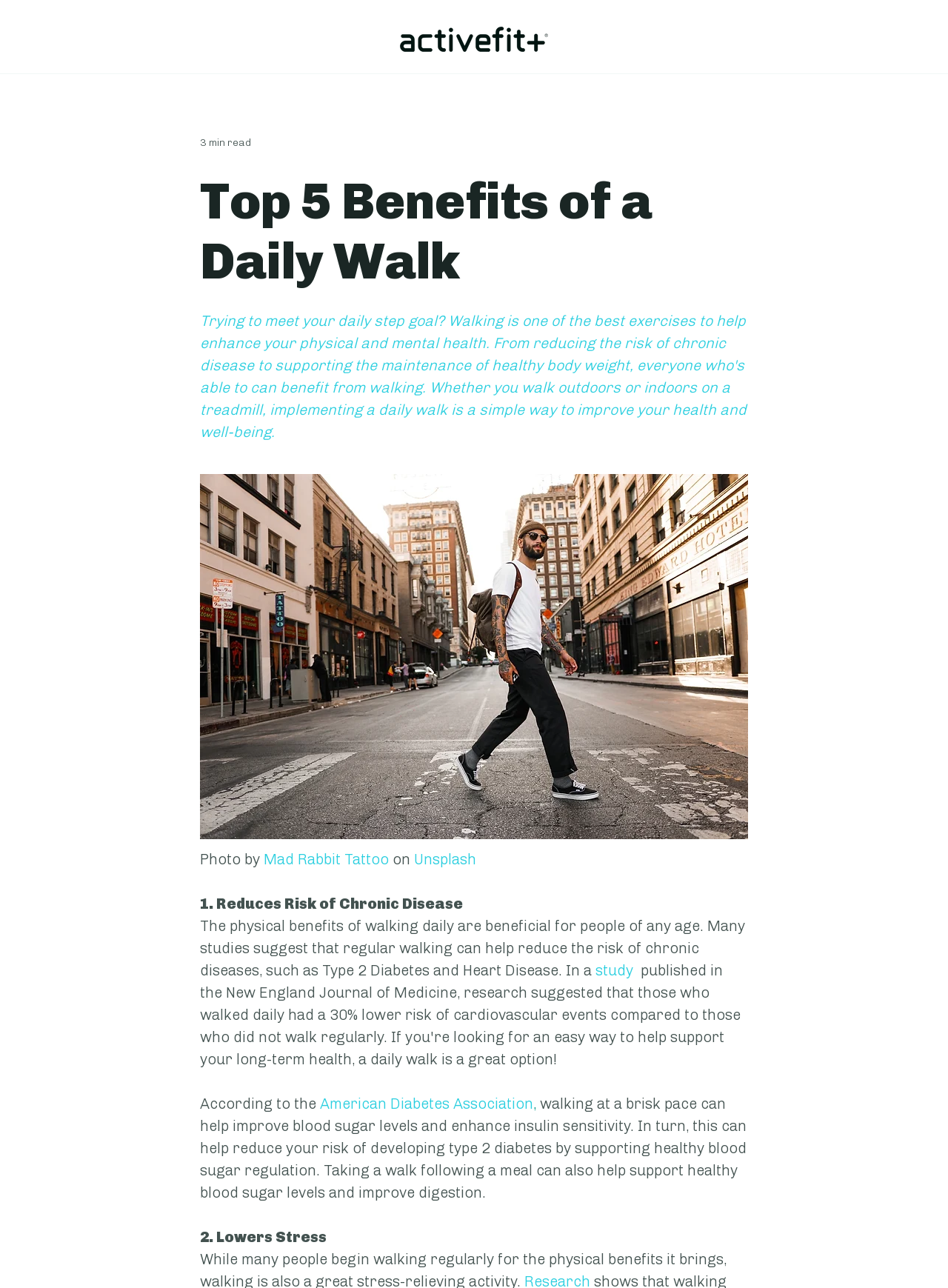Provide the bounding box coordinates of the HTML element described by the text: "Mad Rabbit Tattoo".

[0.278, 0.66, 0.41, 0.674]